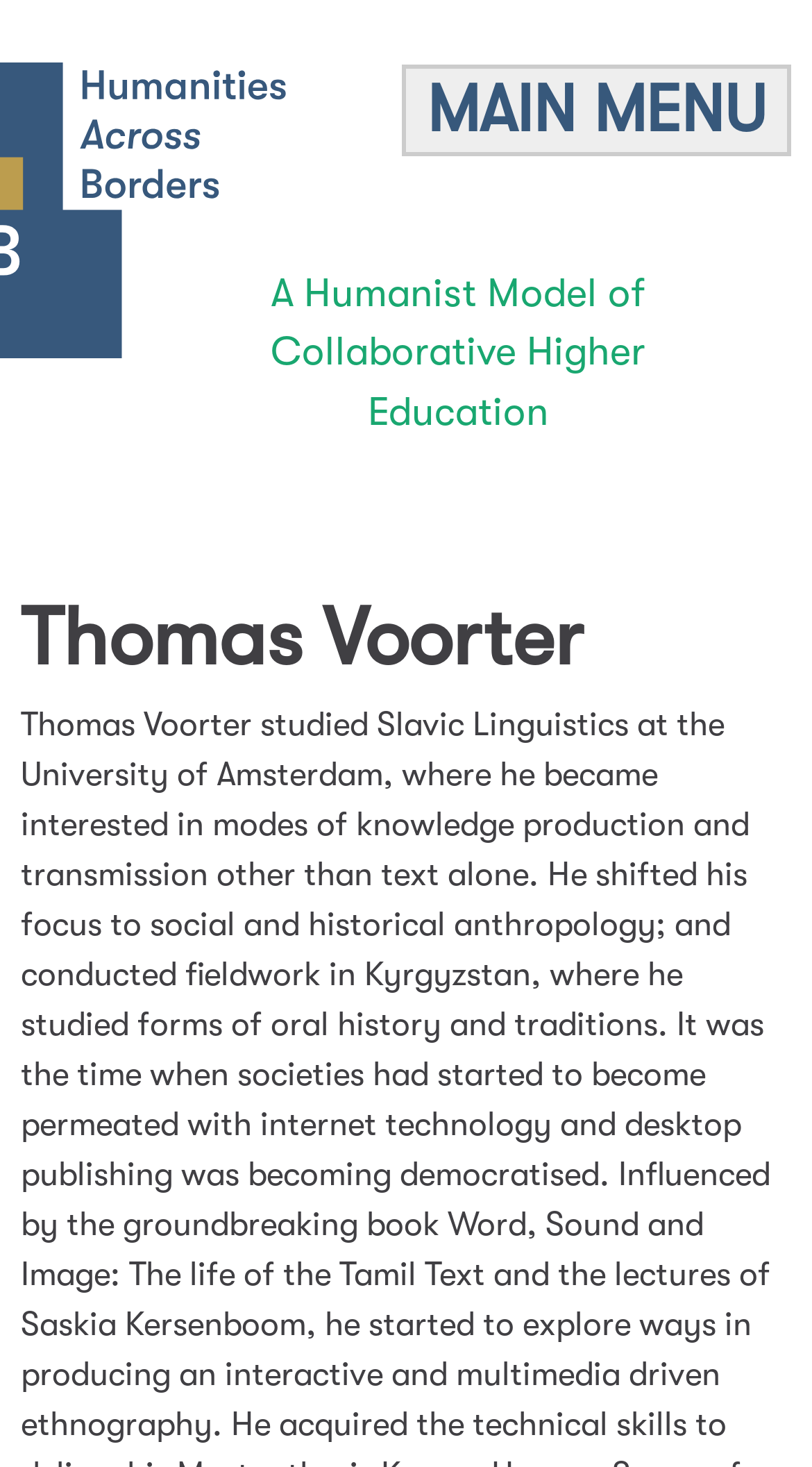Please study the image and answer the question comprehensively:
What is the title of the article?

I found a heading element 'A Humanist Model of Collaborative Higher Education' which appears to be the title of an article or a section on the webpage.